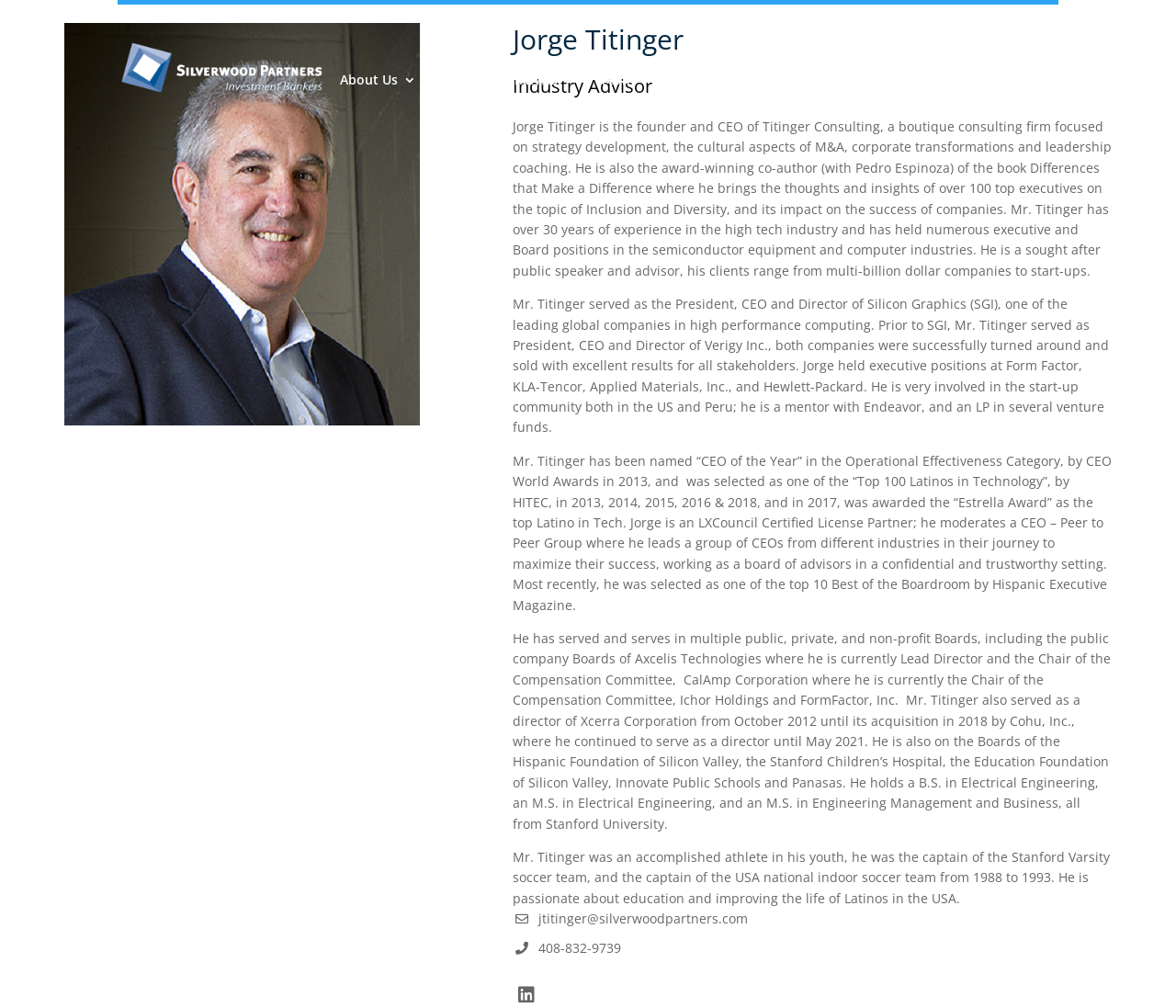Describe all significant elements and features of the webpage.

This webpage is about Jorge Titinger, the founder and CEO of Titinger Consulting. At the top left, there is a link to Silverwood Partners, accompanied by an image with the same name. Below this, there are six links to different sections of the website, including "About Us", "Insights & Analysis", "Team", "Industry Experience", "Services", and "Transactions". 

On the right side, there is a search box with the label "Search for:". 

The main content of the webpage is a biography of Jorge Titinger, which is divided into four paragraphs. The first paragraph introduces him as the founder and CEO of Titinger Consulting, a boutique consulting firm focused on strategy development, cultural aspects of M&A, corporate transformations, and leadership coaching. It also mentions that he is the award-winning co-author of a book on inclusion and diversity.

The second paragraph describes his experience in the high-tech industry, including his executive and board positions in various companies. The third paragraph lists his achievements and awards, including being named "CEO of the Year" and one of the "Top 100 Latinos in Technology". 

The fourth paragraph mentions his involvement in the start-up community, his roles in various boards, and his educational background from Stanford University. 

At the bottom of the page, there are two links to contact Jorge Titinger, one for his email address and one for his phone number.